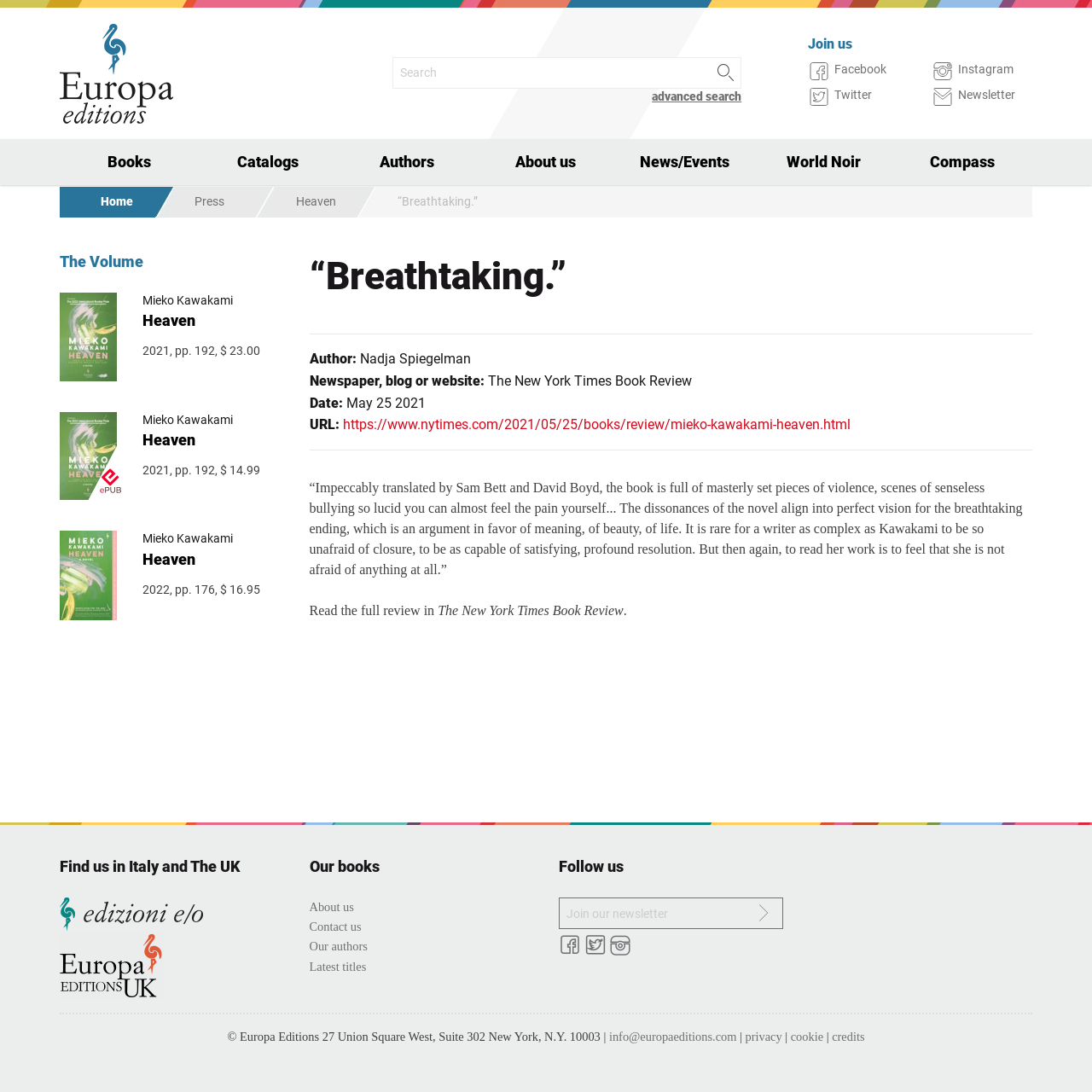What is the price of the book in the second review?
Give a detailed explanation using the information visible in the image.

The question can be answered by looking at the StaticText '$ 14.99' which appears next to the book details in the second review section.